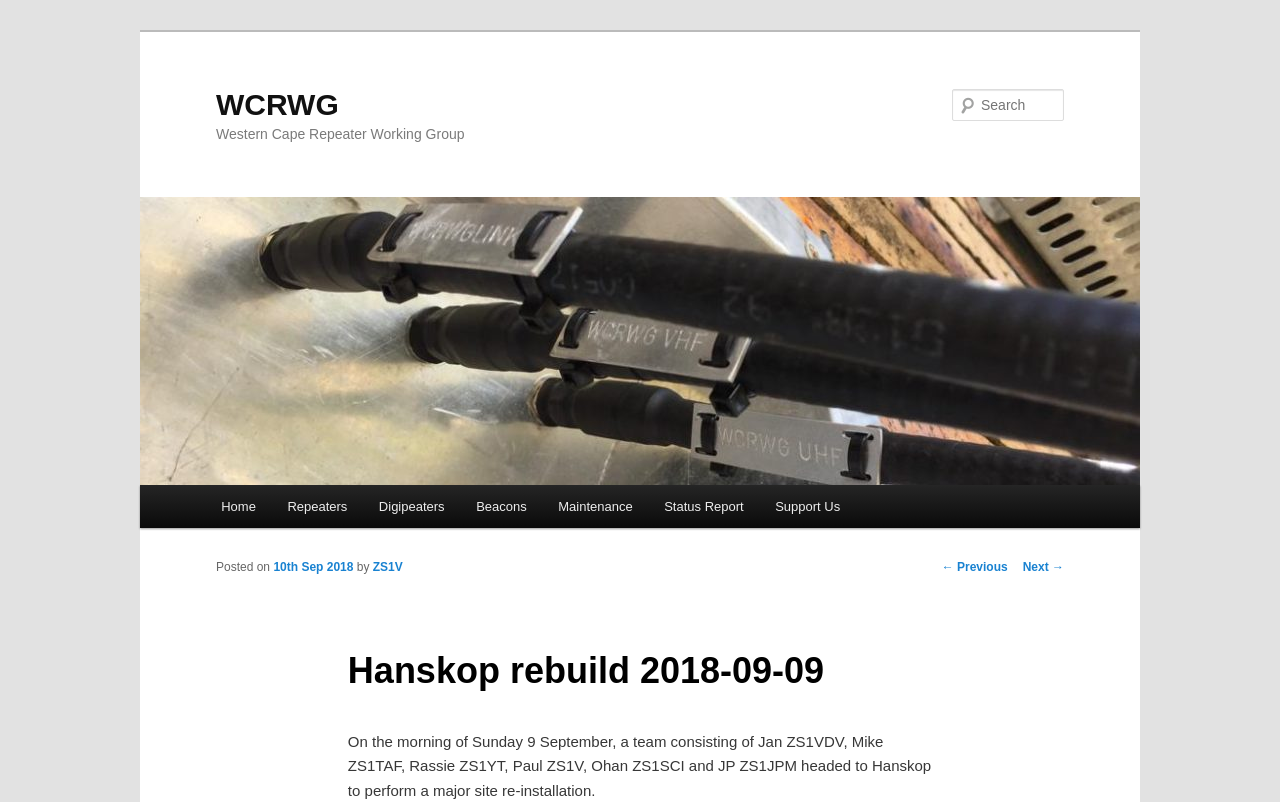Provide a brief response using a word or short phrase to this question:
How many links are in the main menu?

8